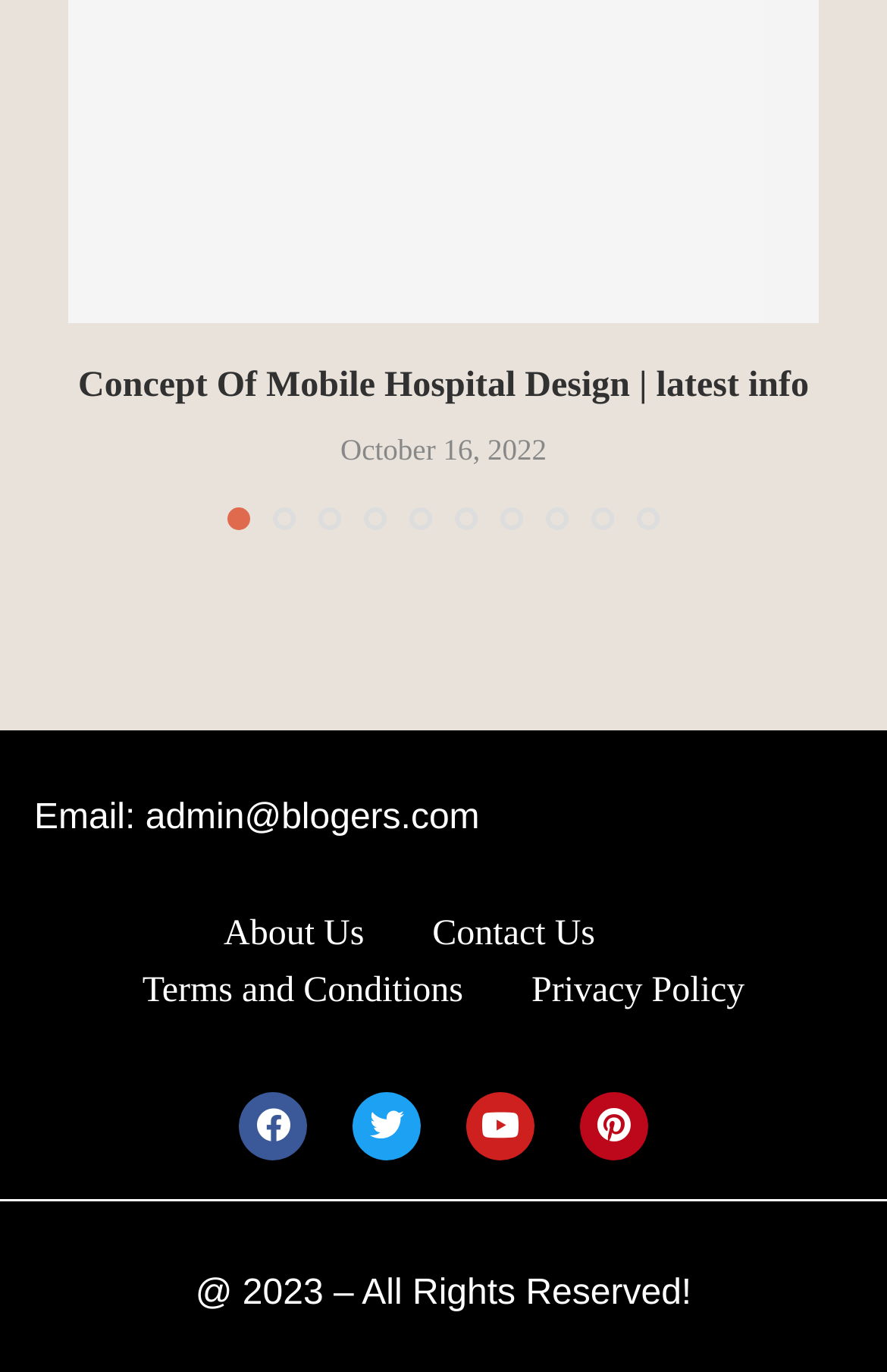How many links are there in the footer section?
Answer the question based on the image using a single word or a brief phrase.

4